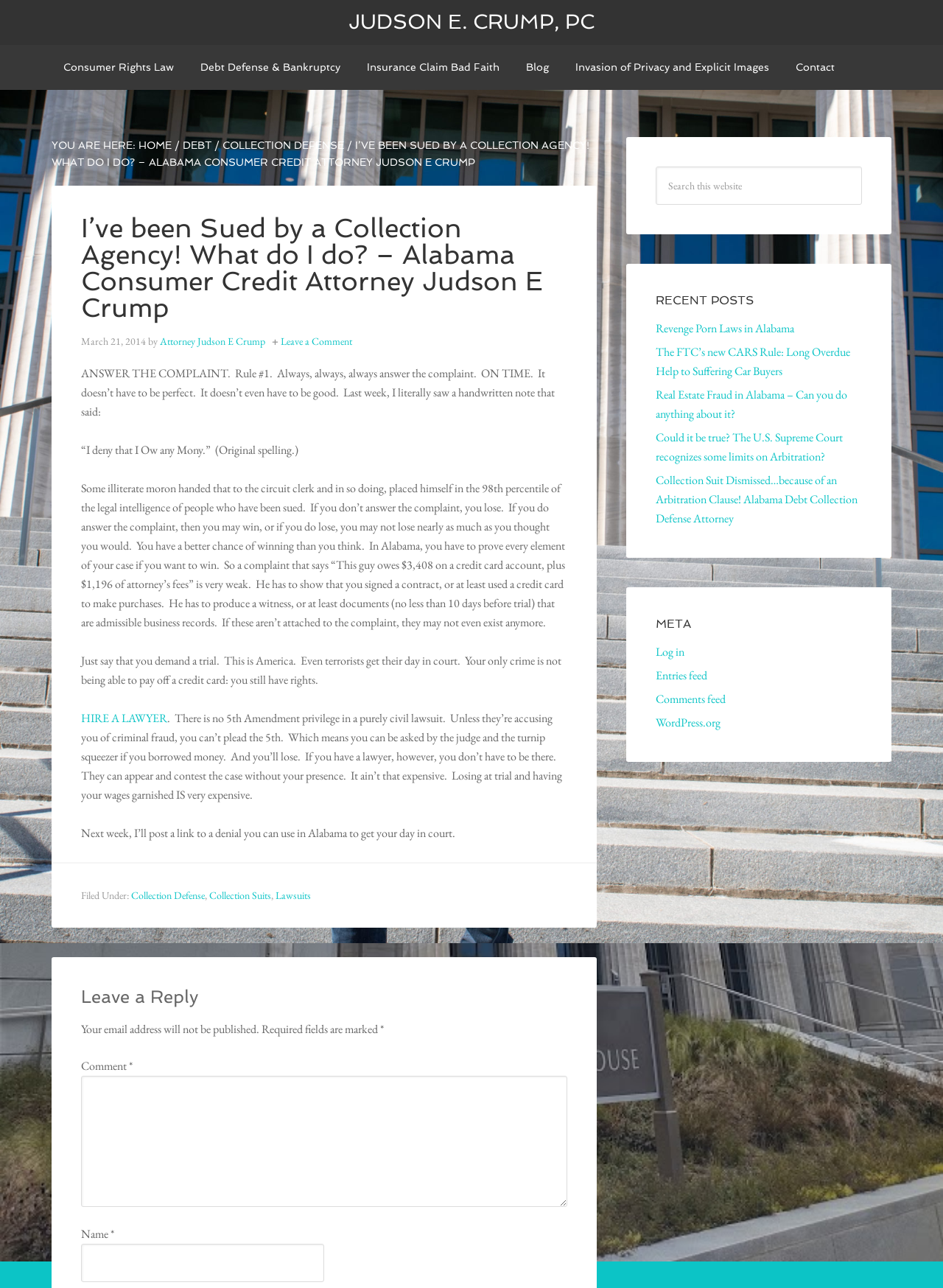What is the purpose of hiring a lawyer in a collection defense case?
Look at the image and answer with only one word or phrase.

To avoid having to be present in court